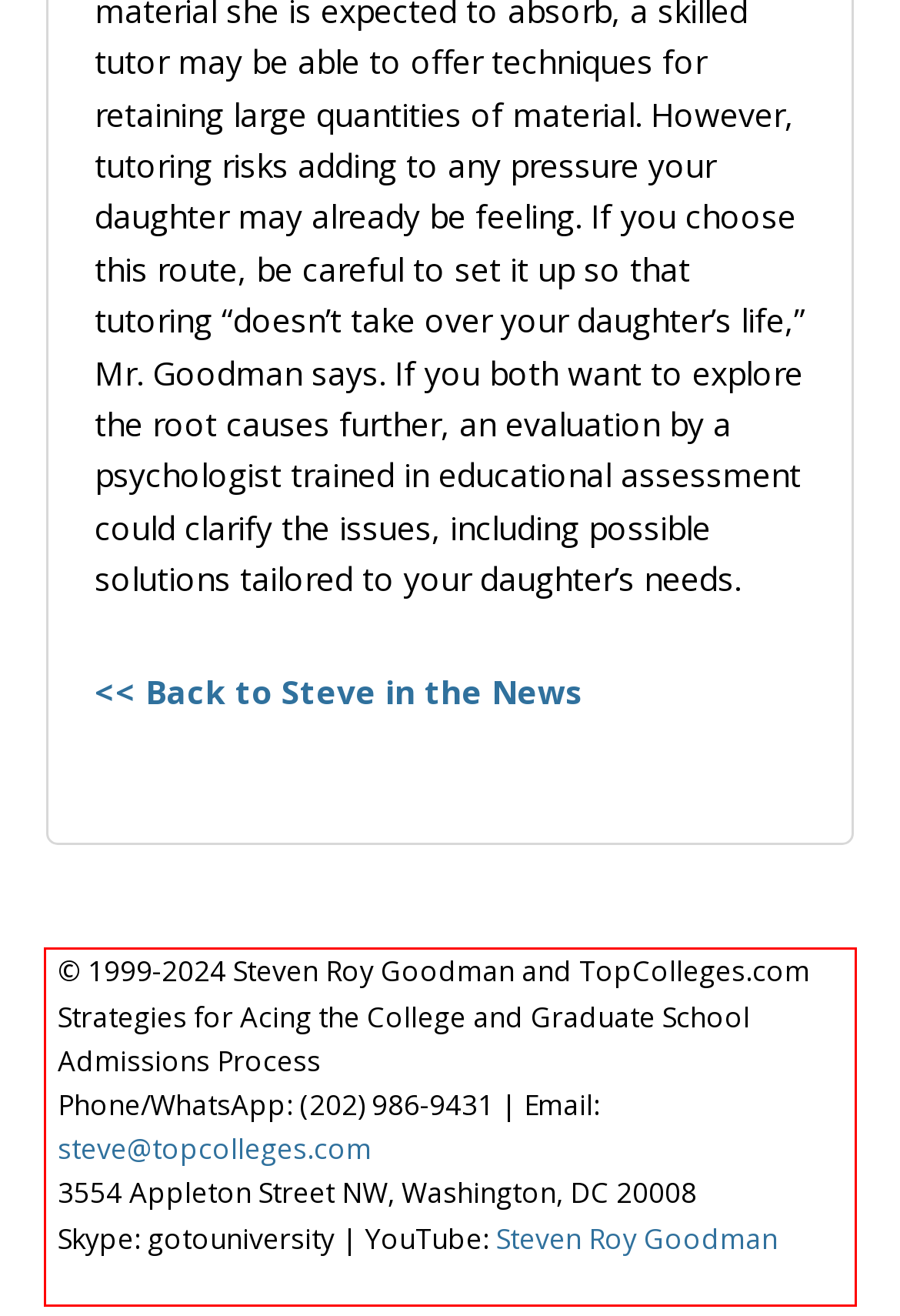Please take the screenshot of the webpage, find the red bounding box, and generate the text content that is within this red bounding box.

© 1999-2024 Steven Roy Goodman and TopColleges.com Strategies for Acing the College and Graduate School Admissions Process Phone/WhatsApp: (202) 986-9431 | Email: steve@topcolleges.com 3554 Appleton Street NW, Washington, DC 20008 Skype: gotouniversity | YouTube: Steven Roy Goodman